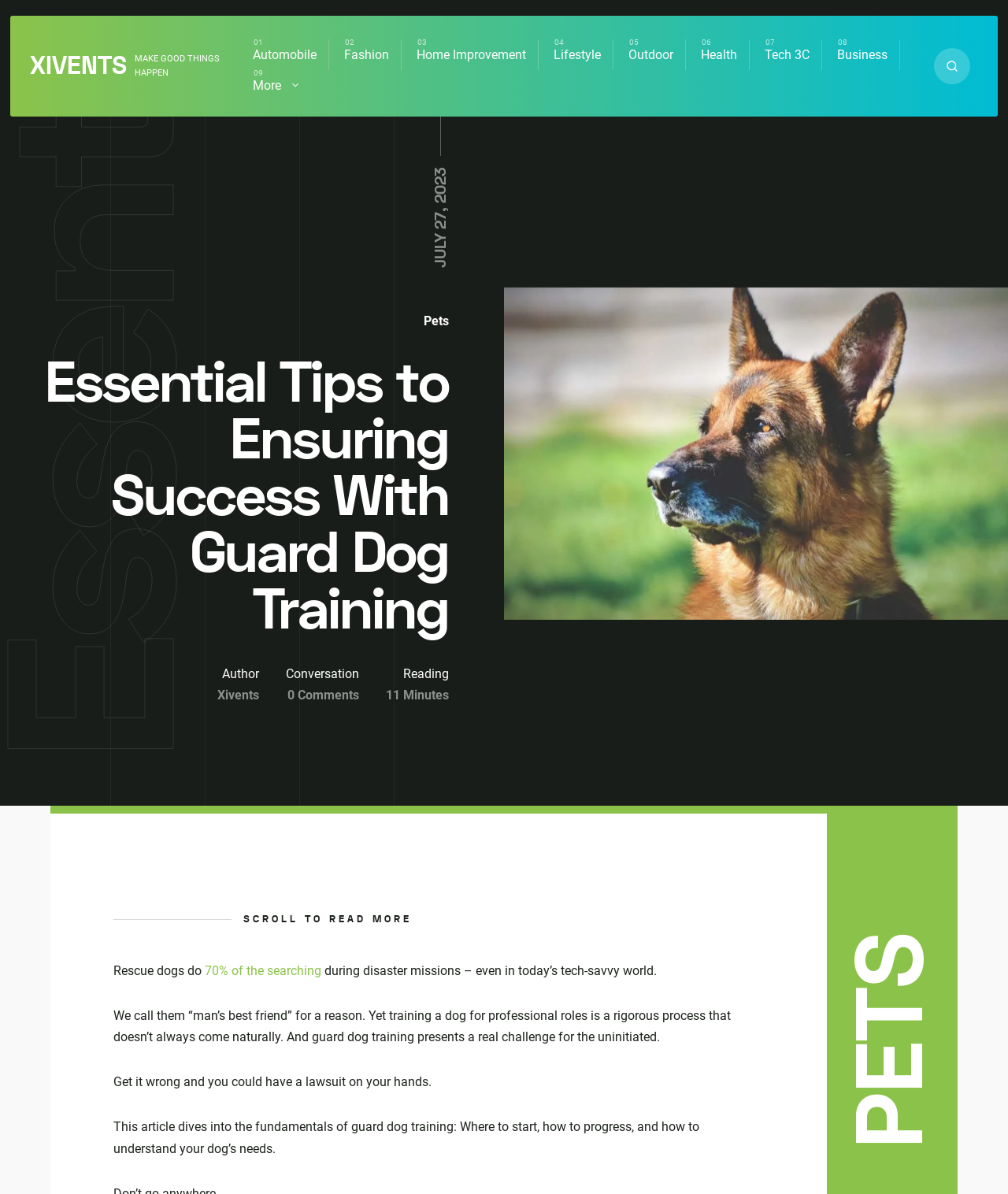Please reply to the following question with a single word or a short phrase:
How long does it take to read this article?

11 Minutes